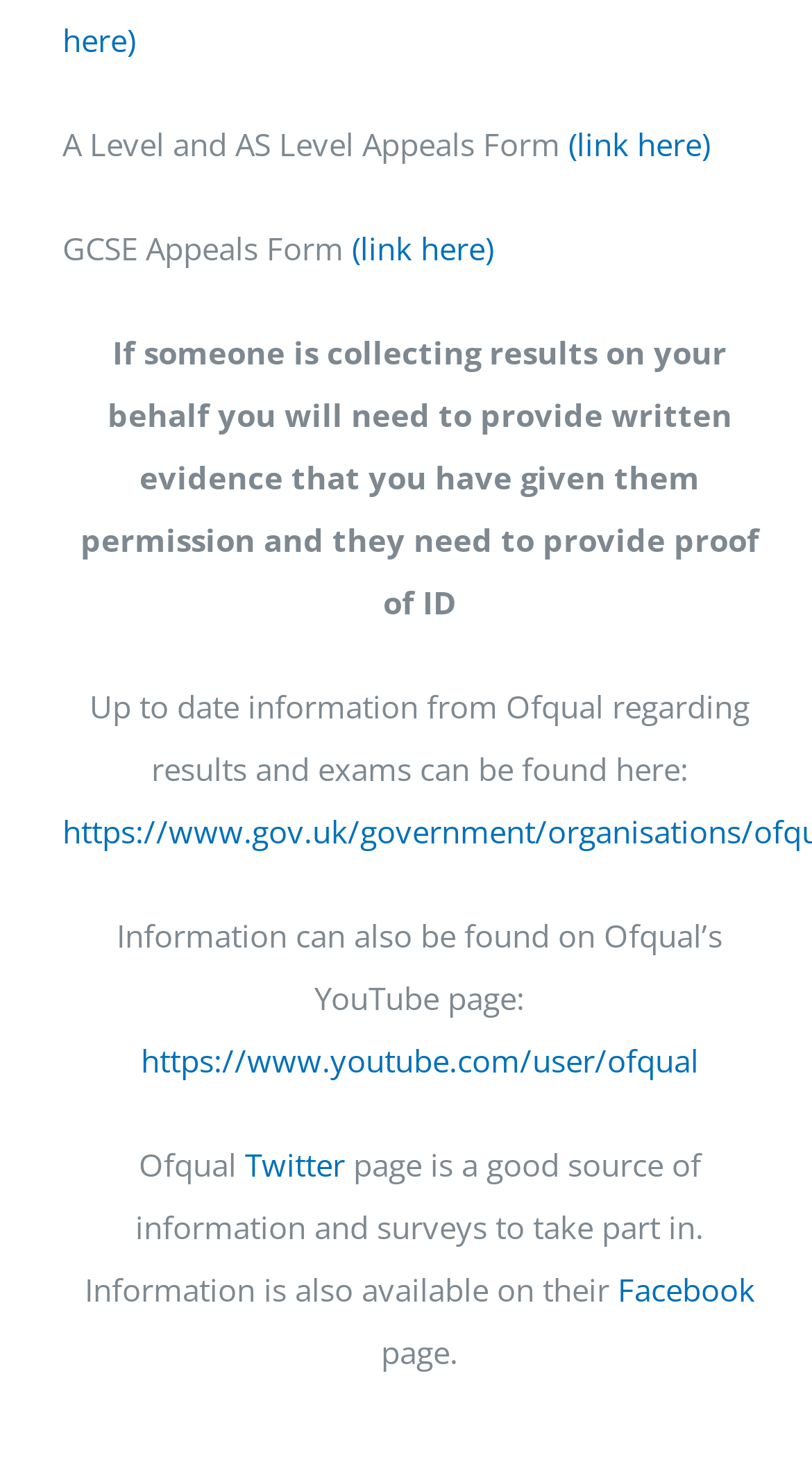Please provide a one-word or short phrase answer to the question:
How many social media platforms are mentioned?

2